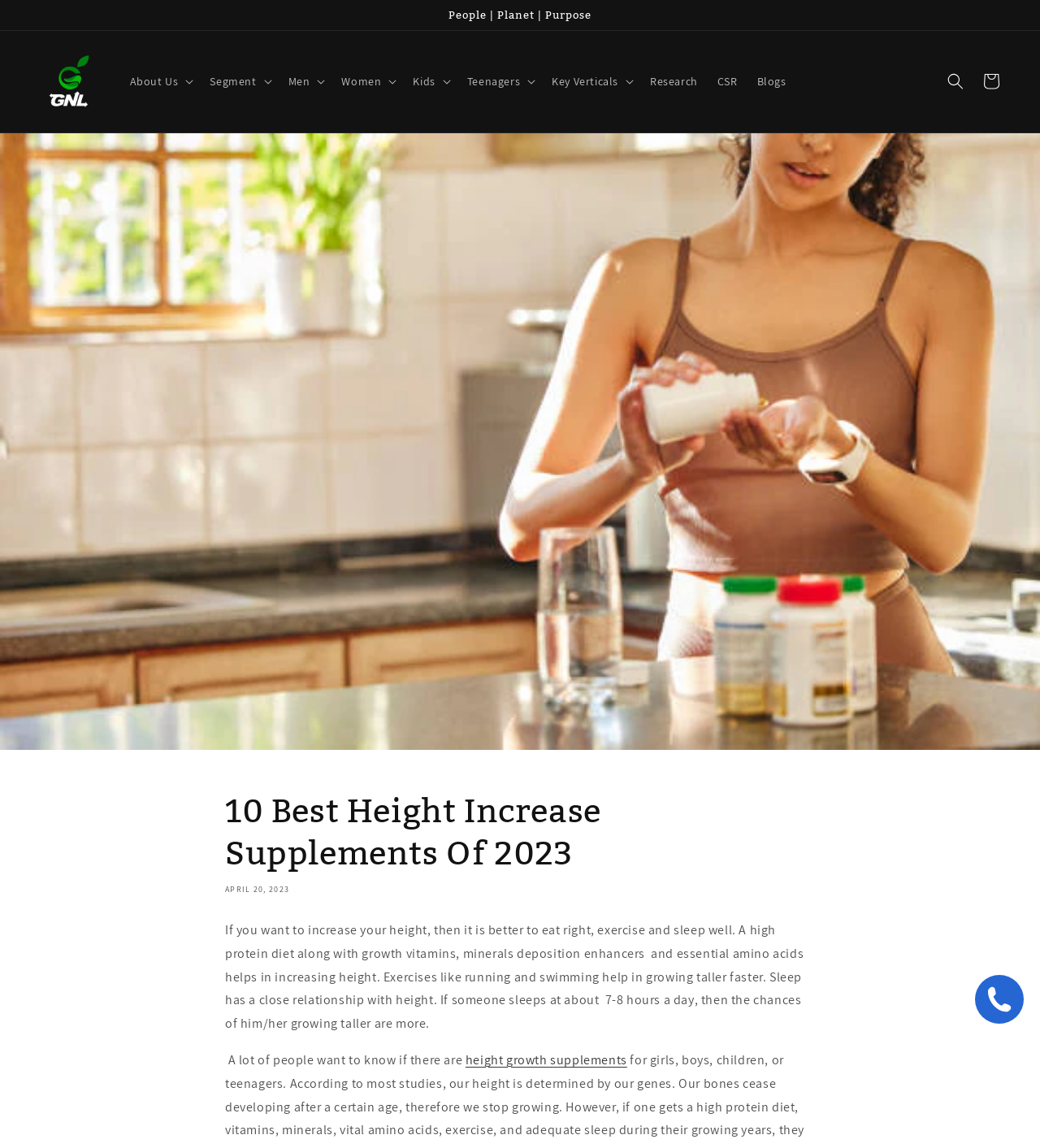How many hours of sleep is recommended for height growth?
Based on the visual information, provide a detailed and comprehensive answer.

The webpage suggests that sleeping for 7-8 hours a day can help in growing taller. This information is provided in the text 'If someone sleeps at about 7-8 hours a day, then the chances of him/her growing taller are more.'